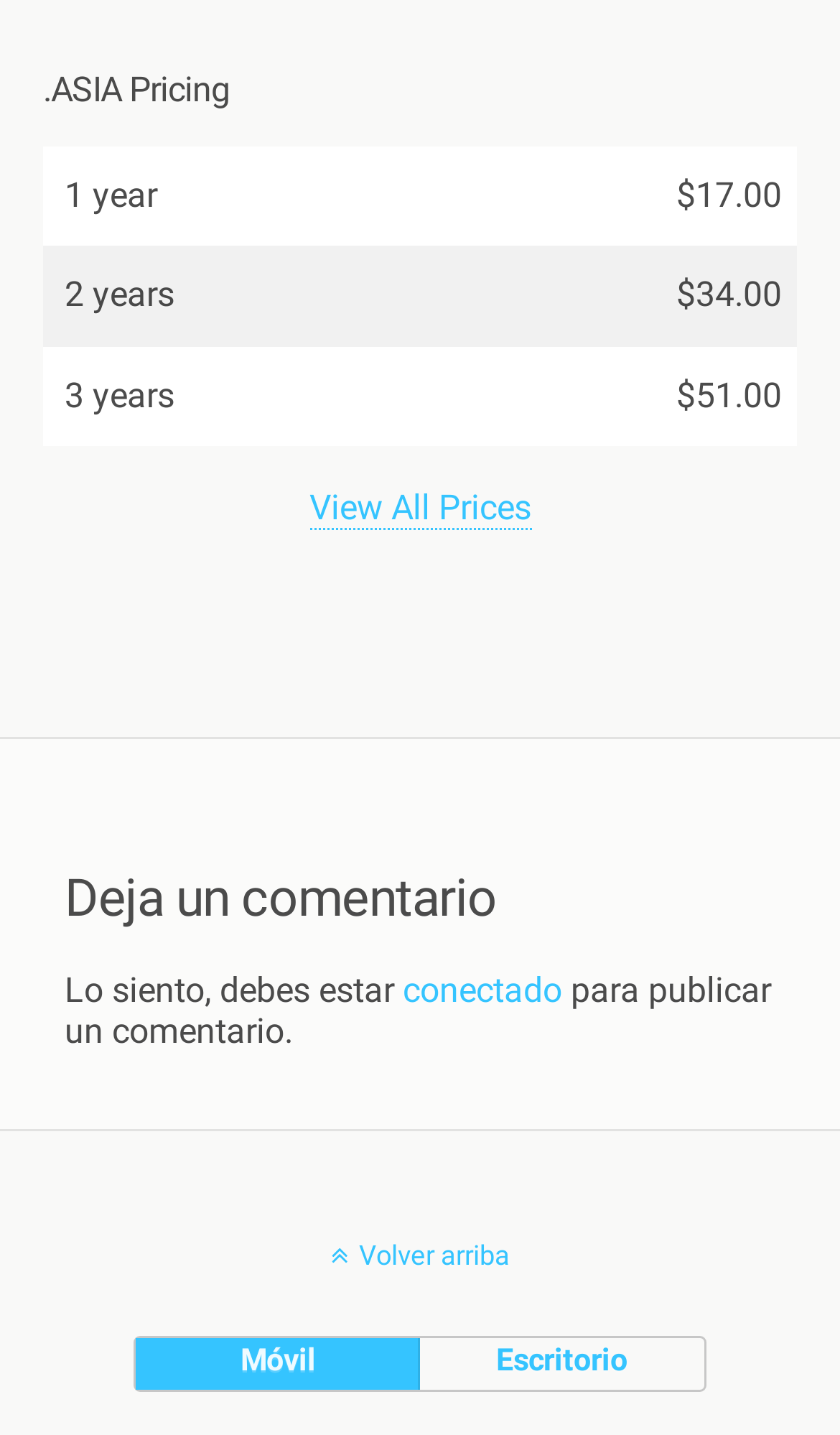Calculate the bounding box coordinates for the UI element based on the following description: "Volver arriba". Ensure the coordinates are four float numbers between 0 and 1, i.e., [left, top, right, bottom].

[0.0, 0.864, 1.0, 0.887]